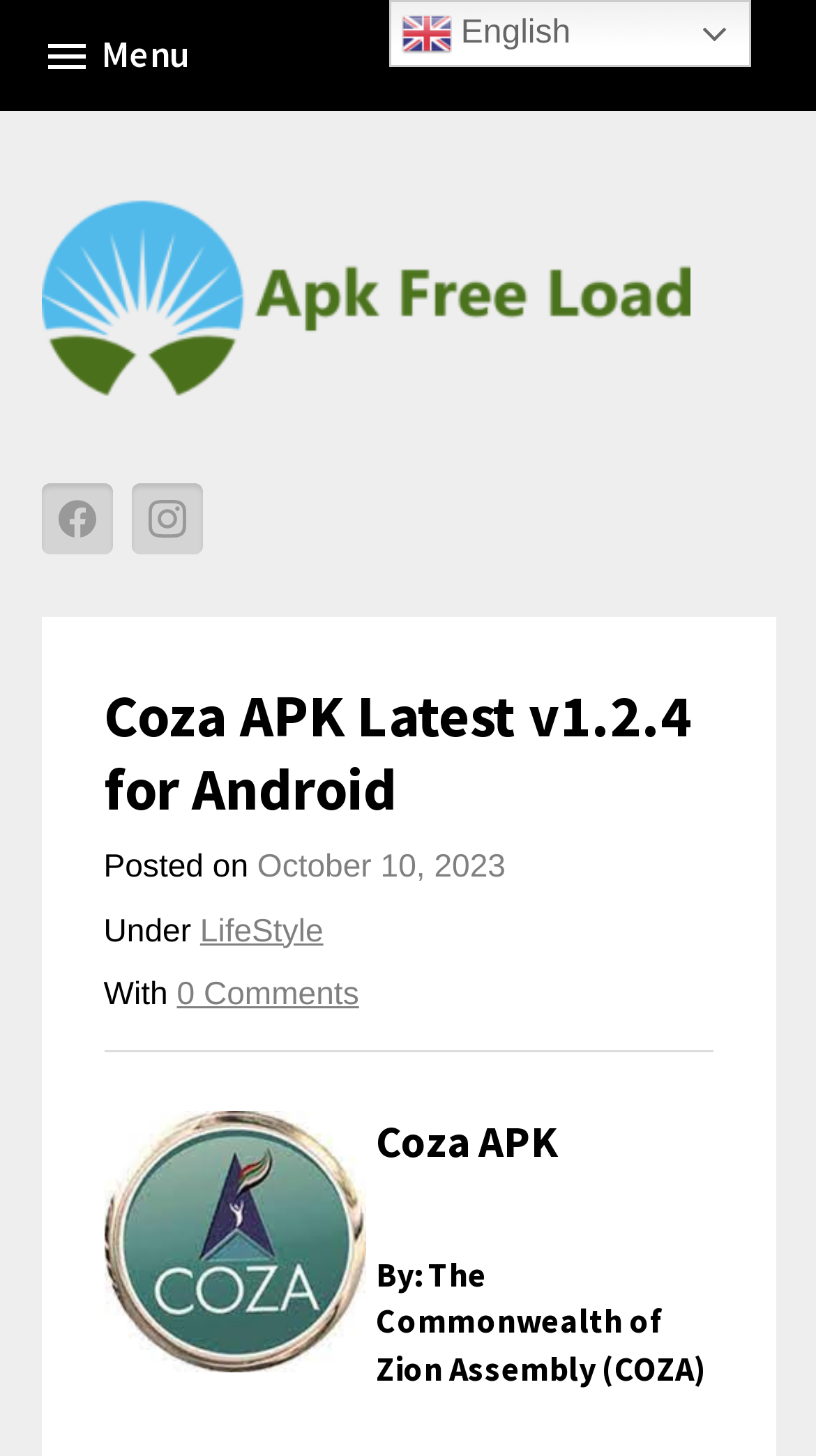How many comments are there on this post?
Please answer the question with a detailed response using the information from the screenshot.

The number of comments on this post can be found in the link '0 Comments' located below the post's title and description. This link suggests that there are currently no comments on this post.